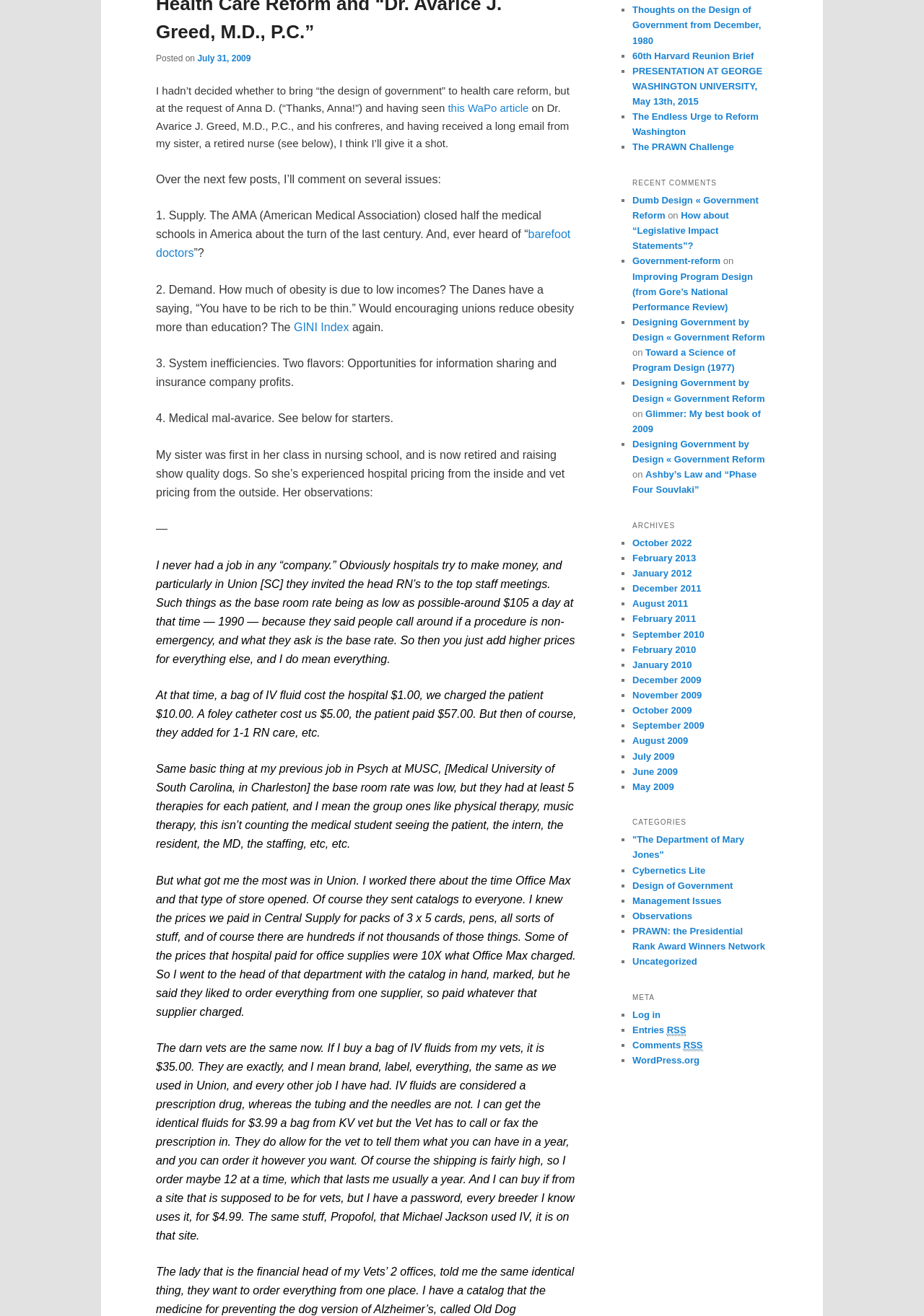Based on the provided description, "mark.wamma@newulmsuzuki.org", find the bounding box of the corresponding UI element in the screenshot.

None